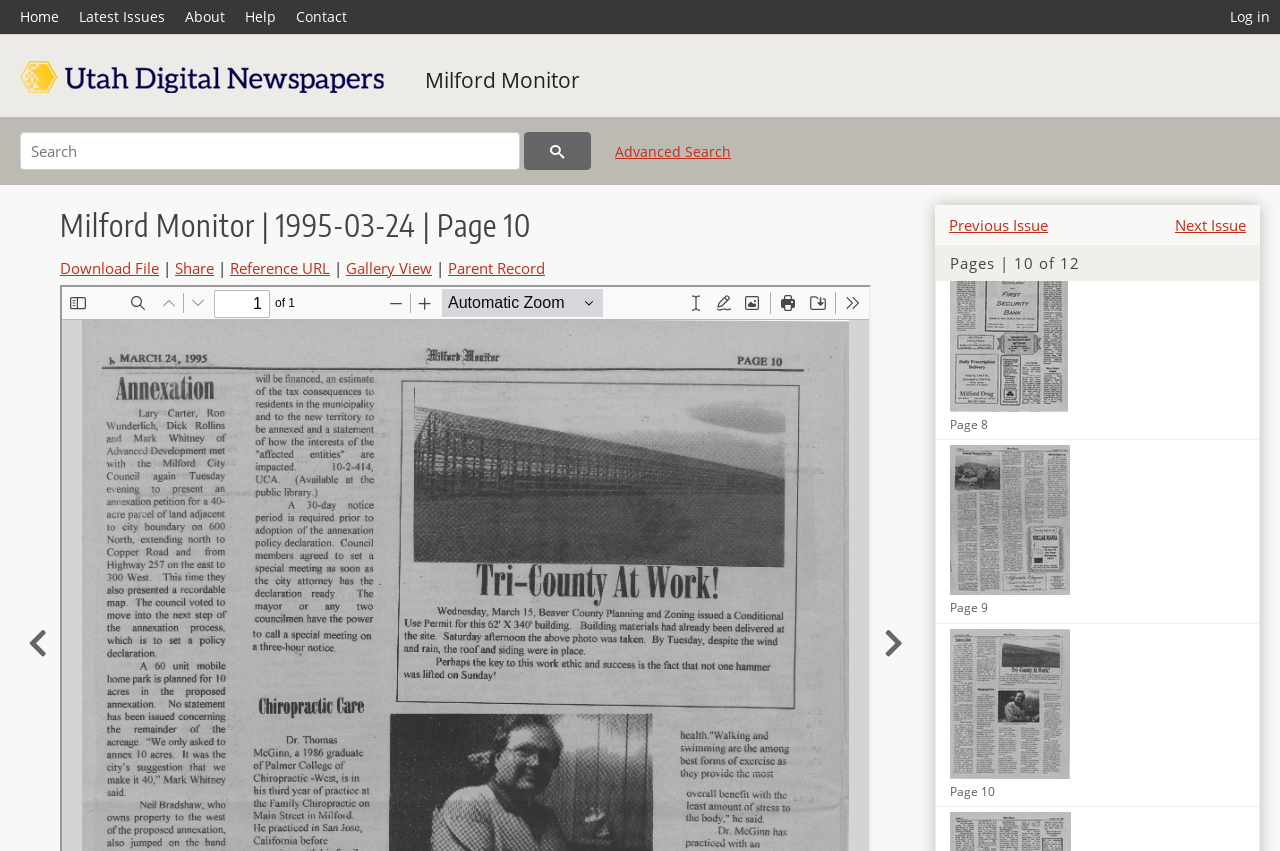Use a single word or phrase to answer the question:
What is the current page number?

10